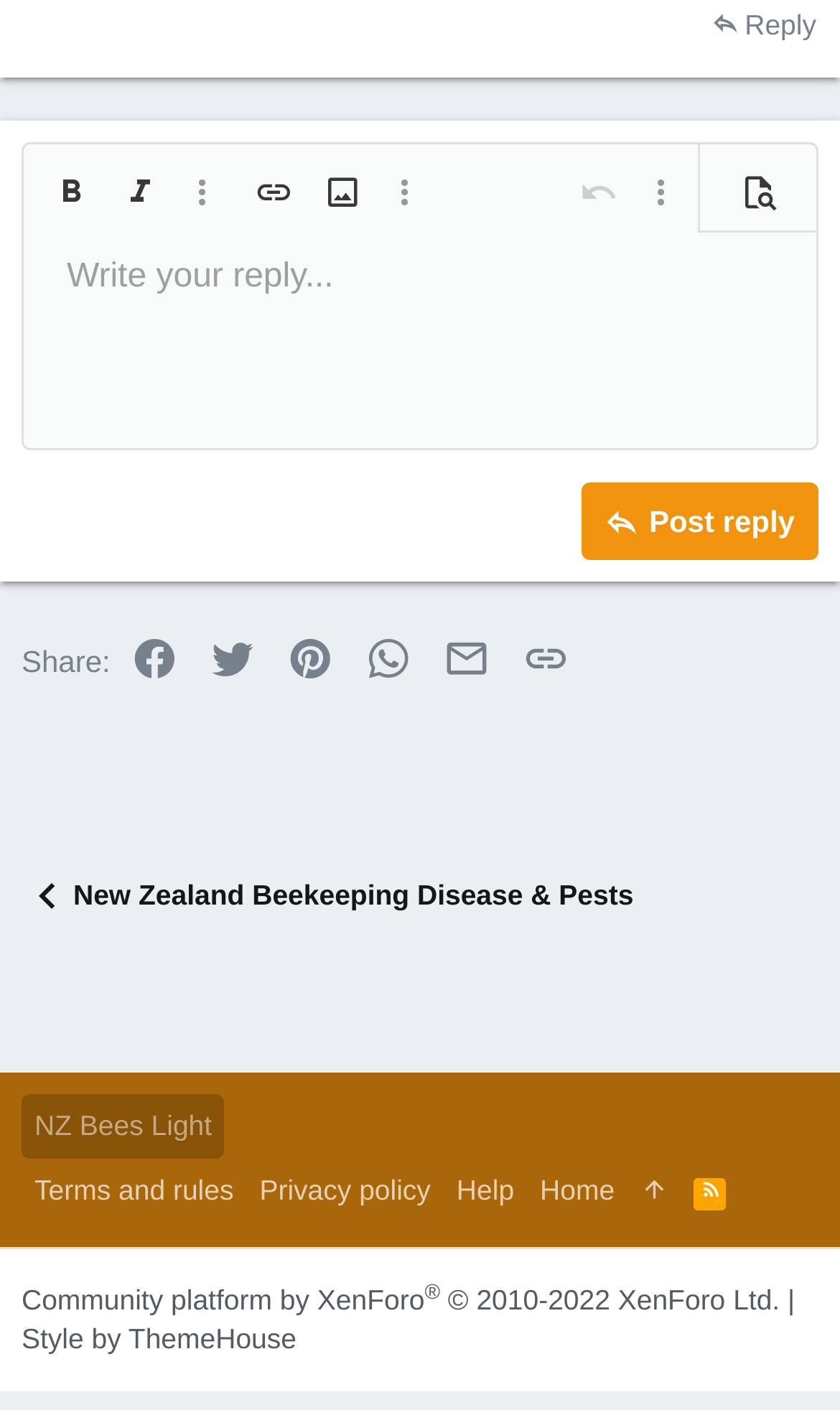What is the topic of the webpage?
Look at the image and answer with only one word or phrase.

Beekeeping